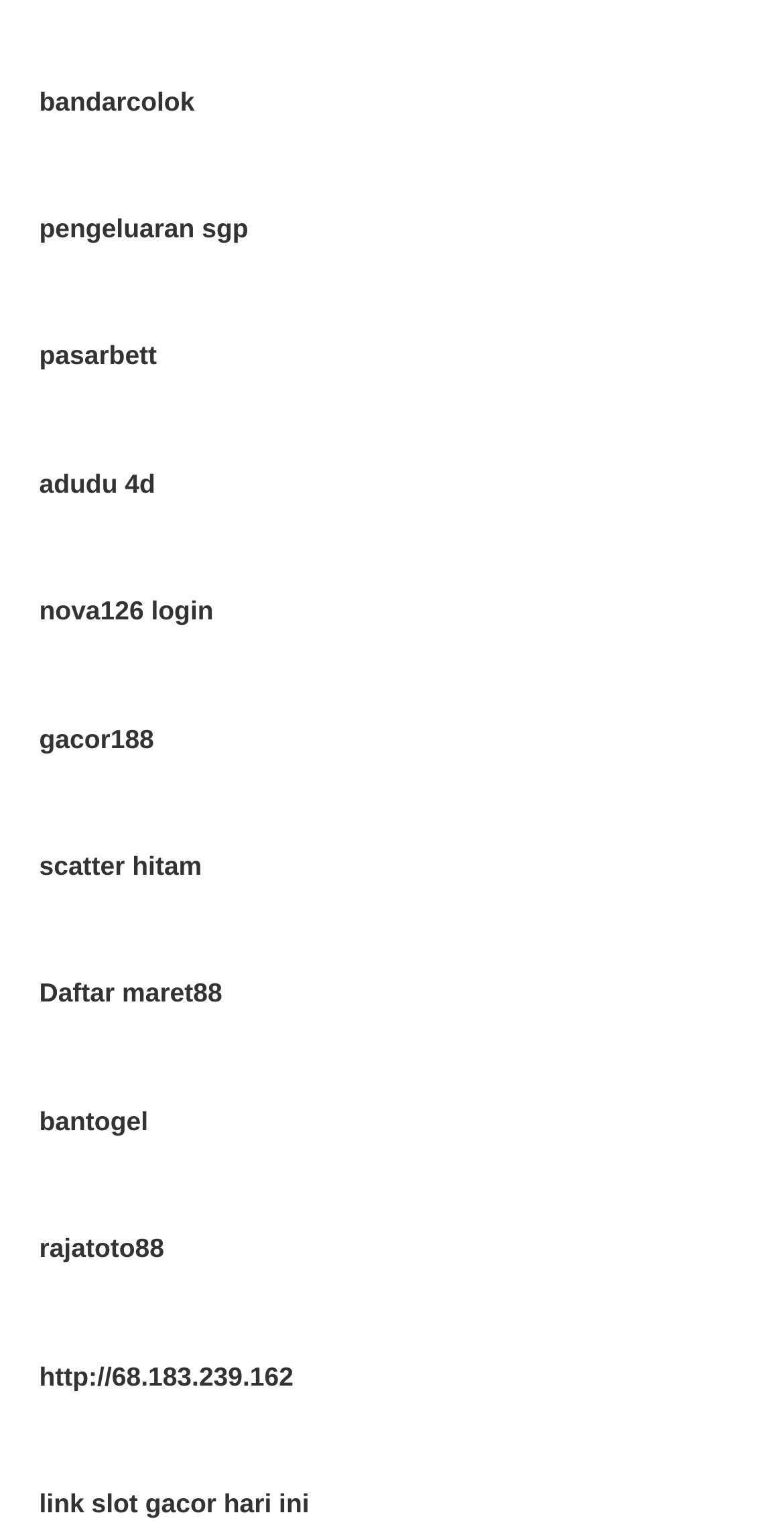What is the first link on the webpage?
Refer to the image and respond with a one-word or short-phrase answer.

bandarcolok